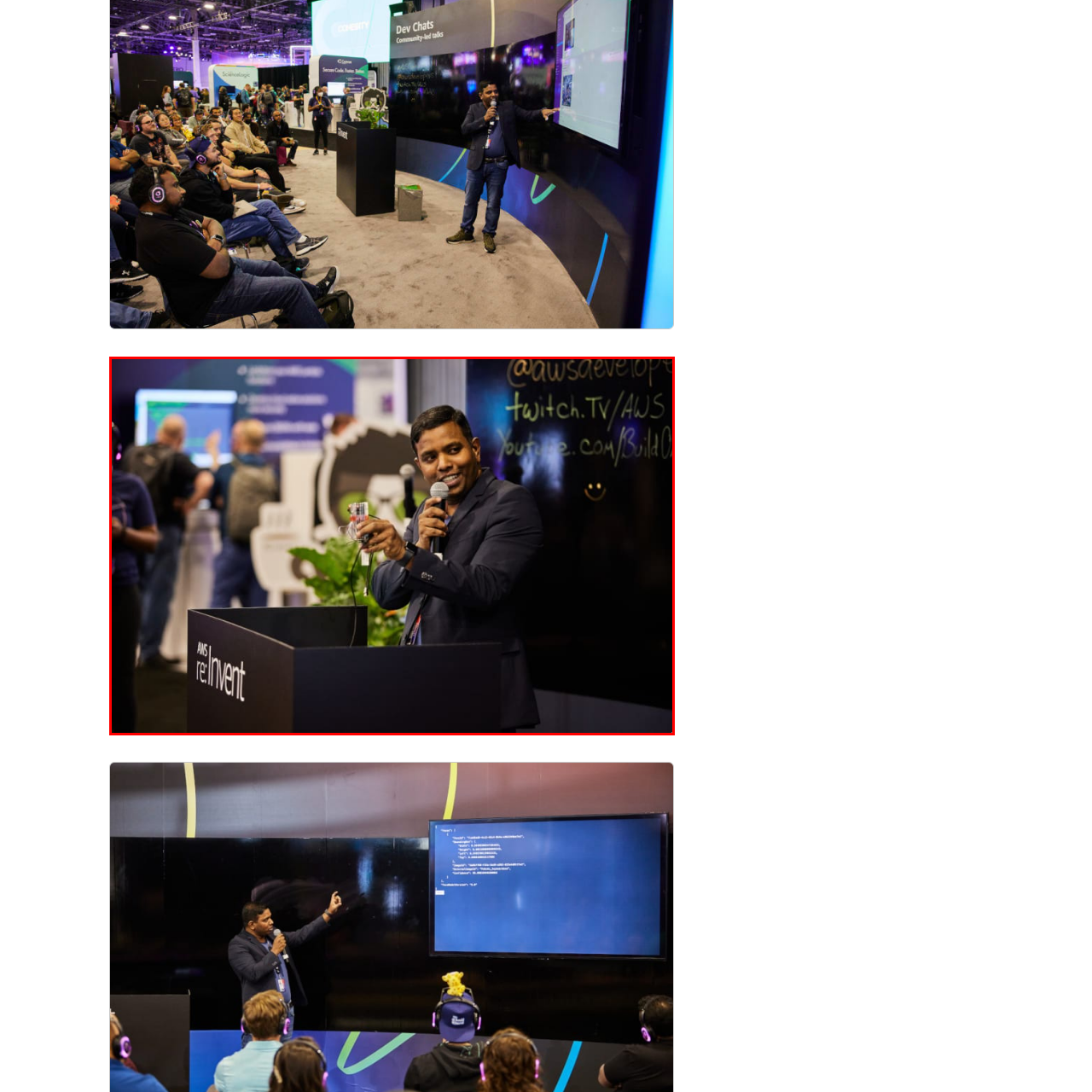What is the tone of the event captured in the image?
Please review the image inside the red bounding box and answer using a single word or phrase.

Enthusiasm and interaction